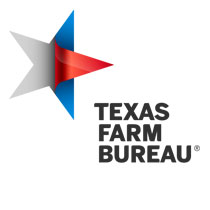Answer the question in one word or a short phrase:
What is emphasized by the bold, black letters?

The organization's identity